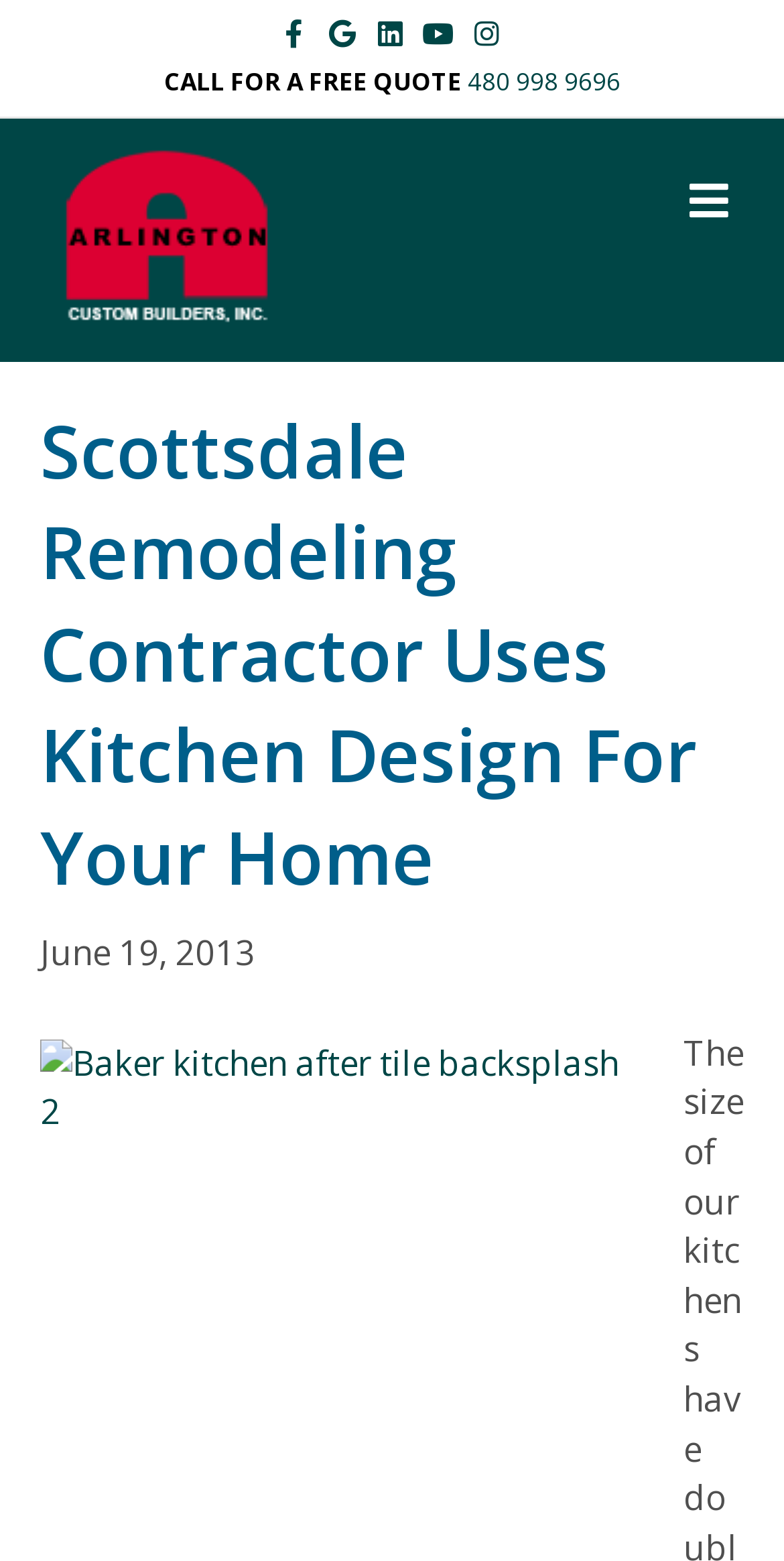Using the webpage screenshot, locate the HTML element that fits the following description and provide its bounding box: "Google".

[0.405, 0.009, 0.467, 0.031]